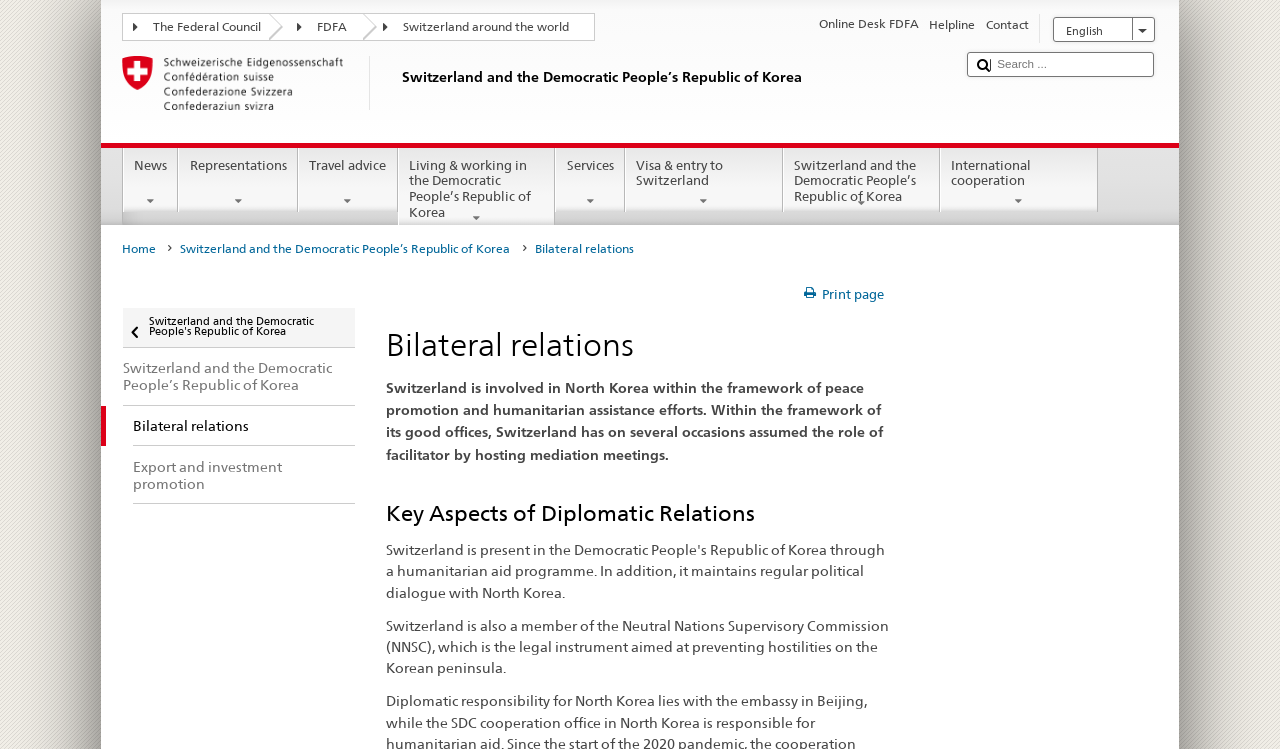Identify the bounding box coordinates for the region to click in order to carry out this instruction: "Go to the News page". Provide the coordinates using four float numbers between 0 and 1, formatted as [left, top, right, bottom].

[0.097, 0.197, 0.139, 0.278]